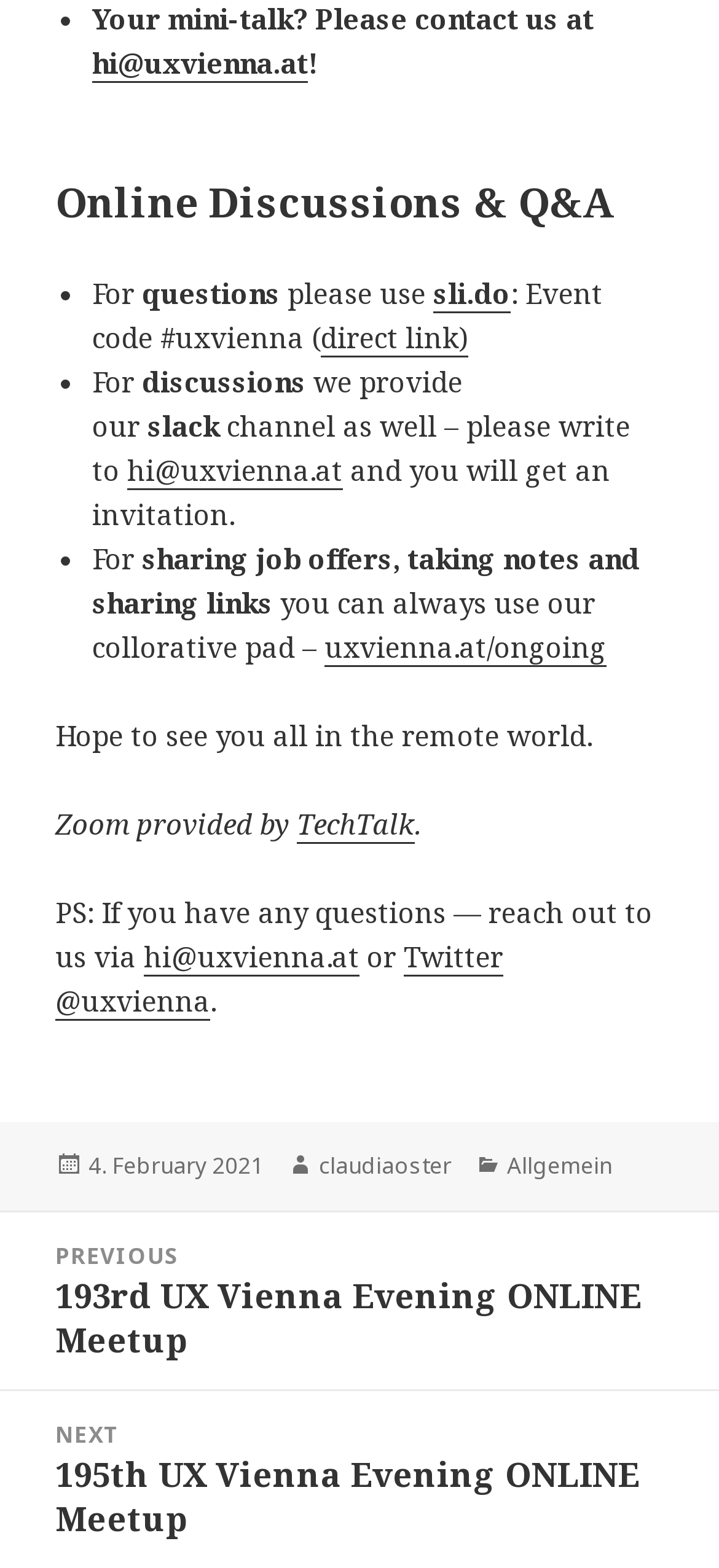What is the author of the latest article?
Please provide a comprehensive answer to the question based on the webpage screenshot.

The author of the latest article can be found in the footer section, where it says 'Author claudiaoster'.